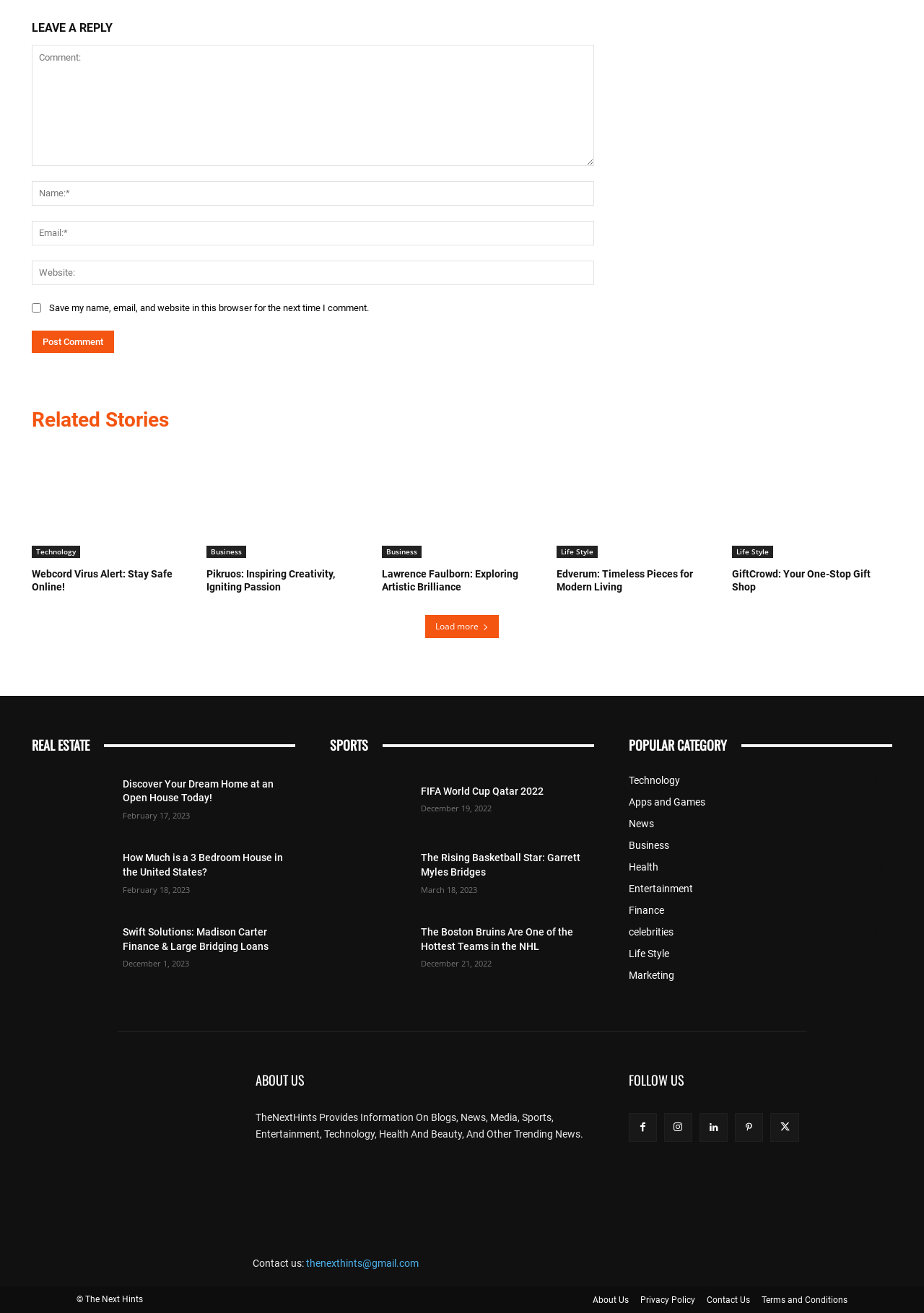Please find the bounding box coordinates of the element that you should click to achieve the following instruction: "Load more related stories". The coordinates should be presented as four float numbers between 0 and 1: [left, top, right, bottom].

[0.46, 0.469, 0.54, 0.486]